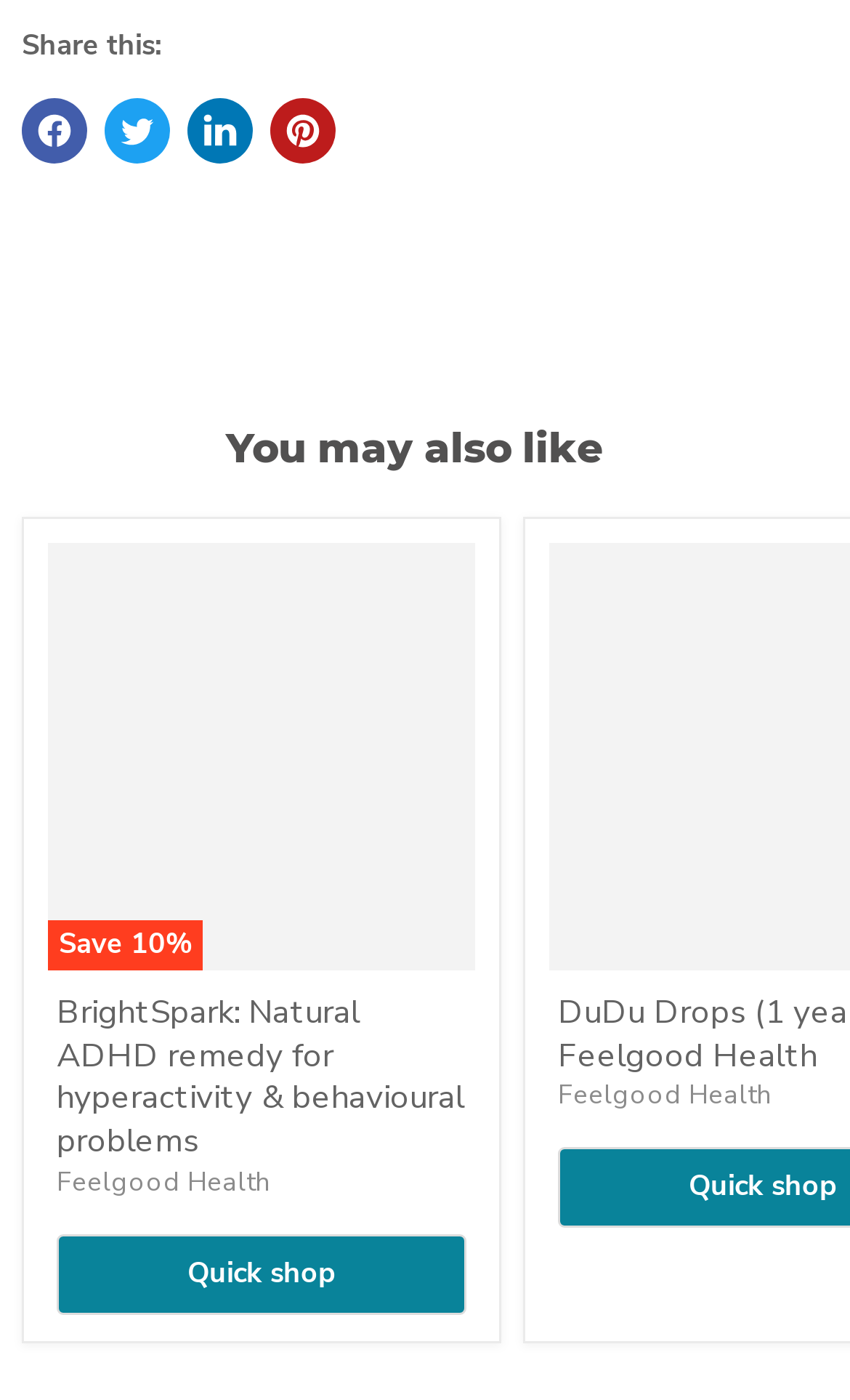Kindly determine the bounding box coordinates of the area that needs to be clicked to fulfill this instruction: "View product details".

[0.056, 0.388, 0.559, 0.693]